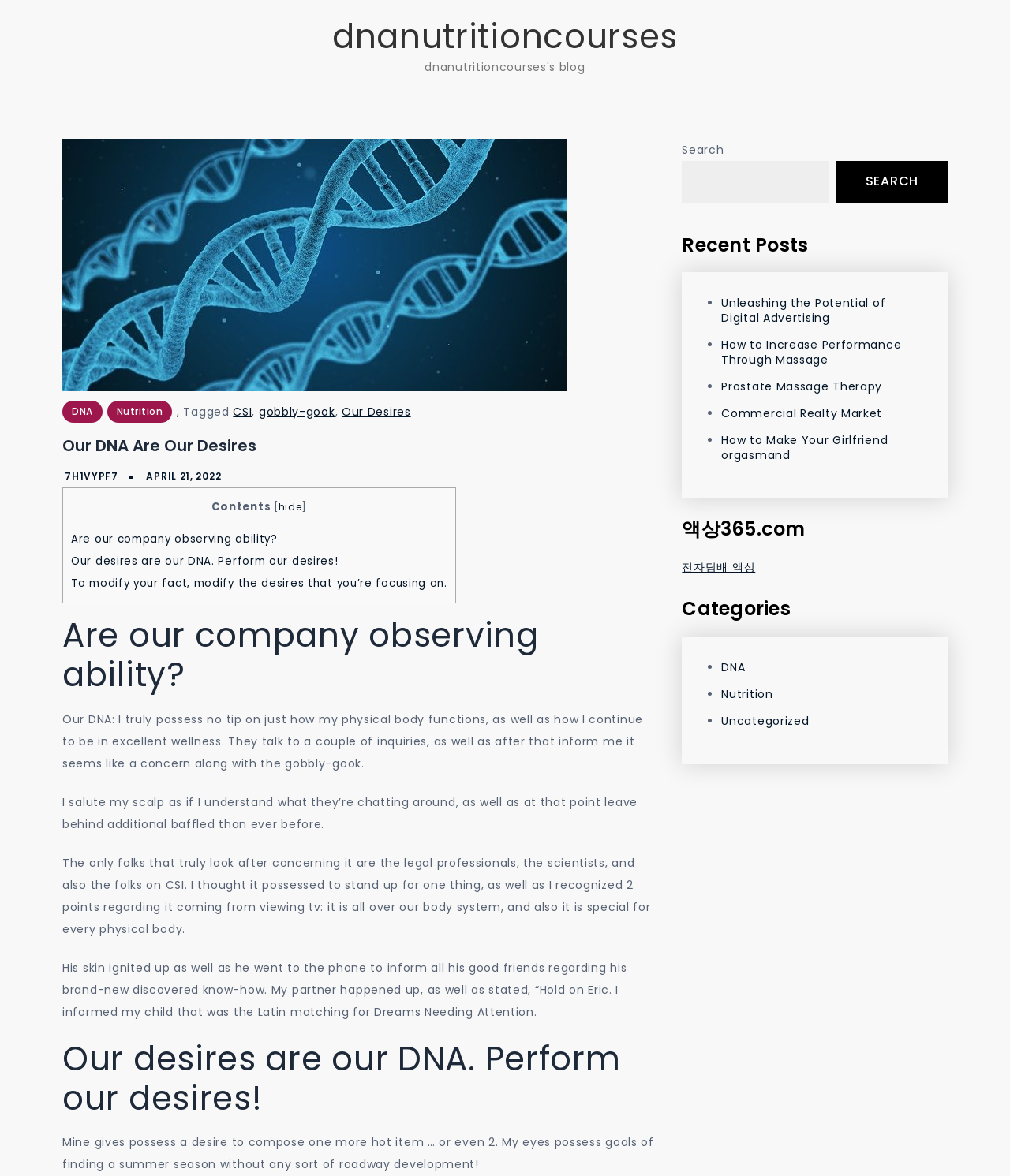What is the purpose of the search box?
Provide a short answer using one word or a brief phrase based on the image.

To search the website